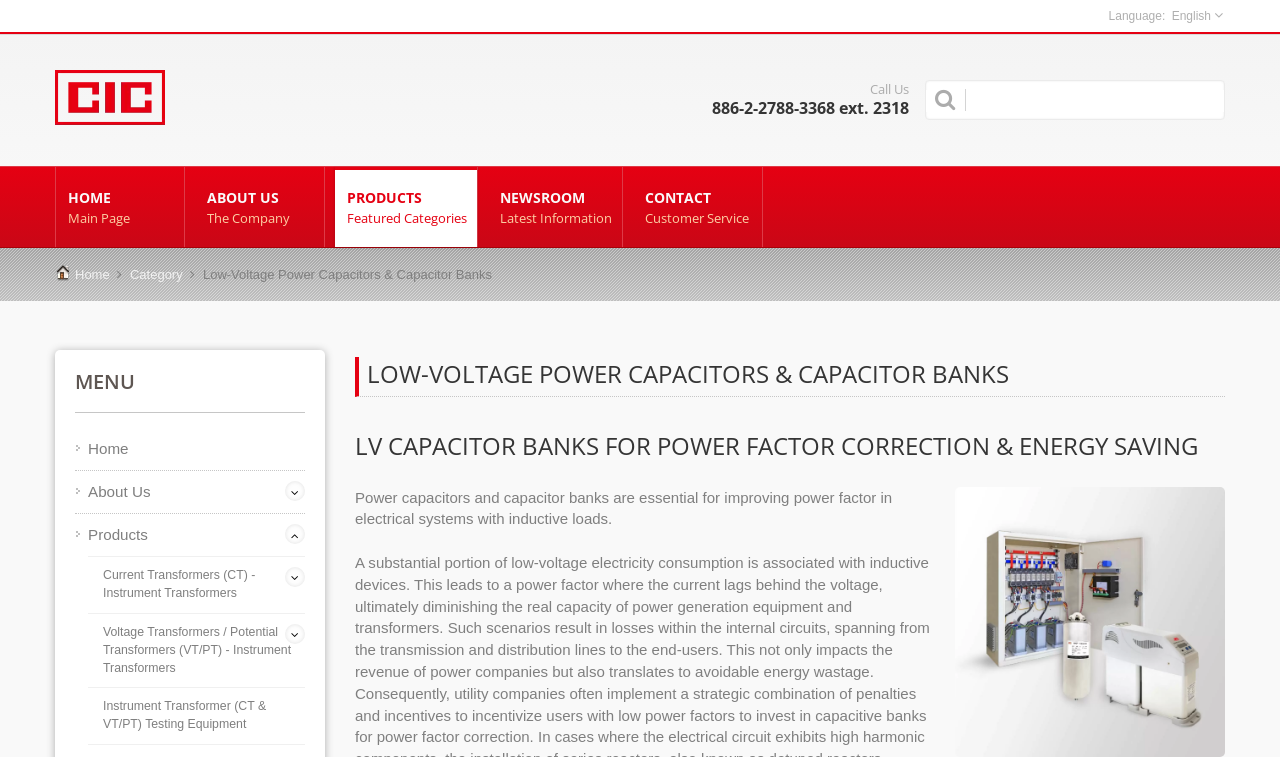Reply to the question with a brief word or phrase: What type of products does the company manufacture?

Current transformers, voltage transformers, etc.